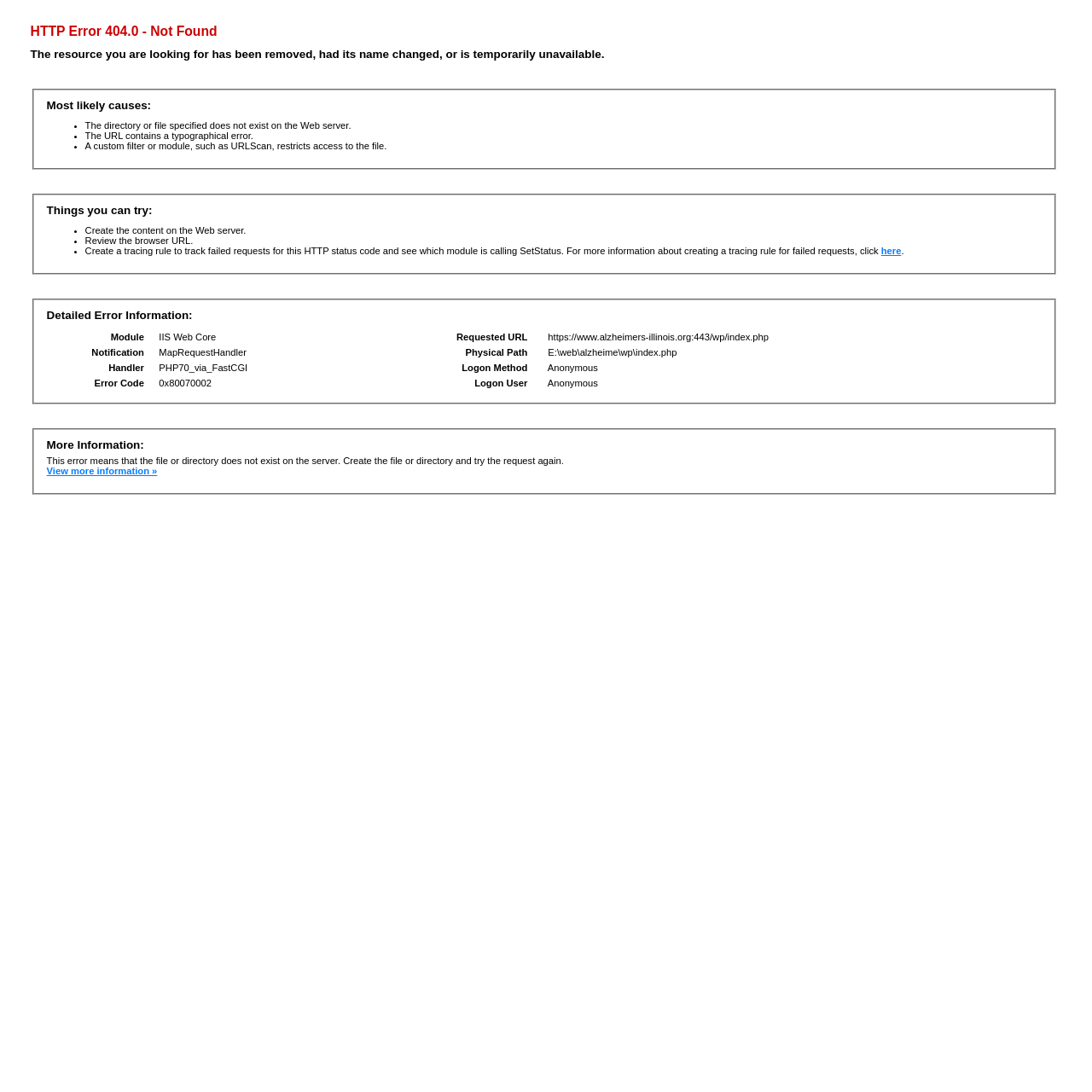What is the physical path of the requested file?
Can you provide an in-depth and detailed response to the question?

The physical path of the requested file is mentioned in the table under the 'Detailed Error Information' section, in the row with the header 'Physical Path'.